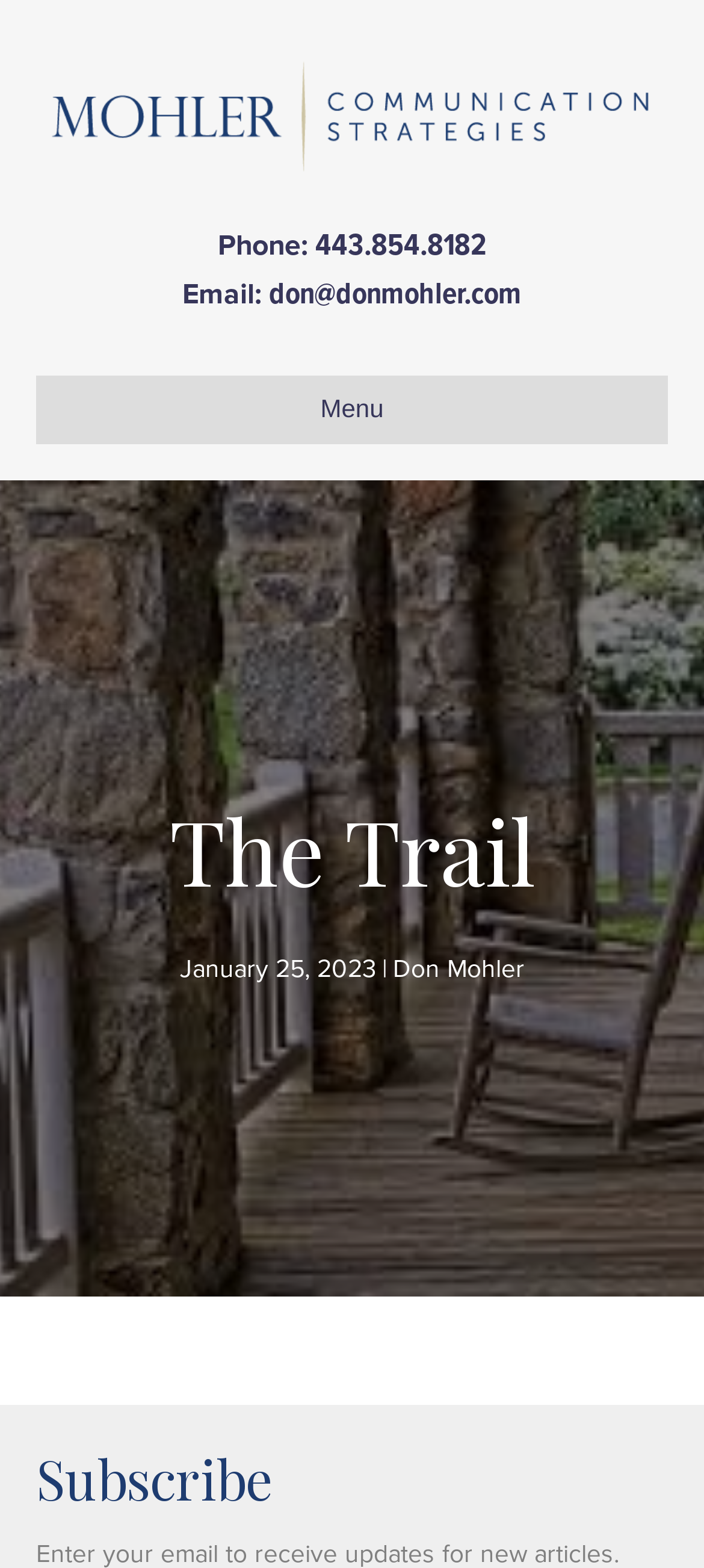Find the UI element described as: "Terms & Conditions |" and predict its bounding box coordinates. Ensure the coordinates are four float numbers between 0 and 1, [left, top, right, bottom].

None